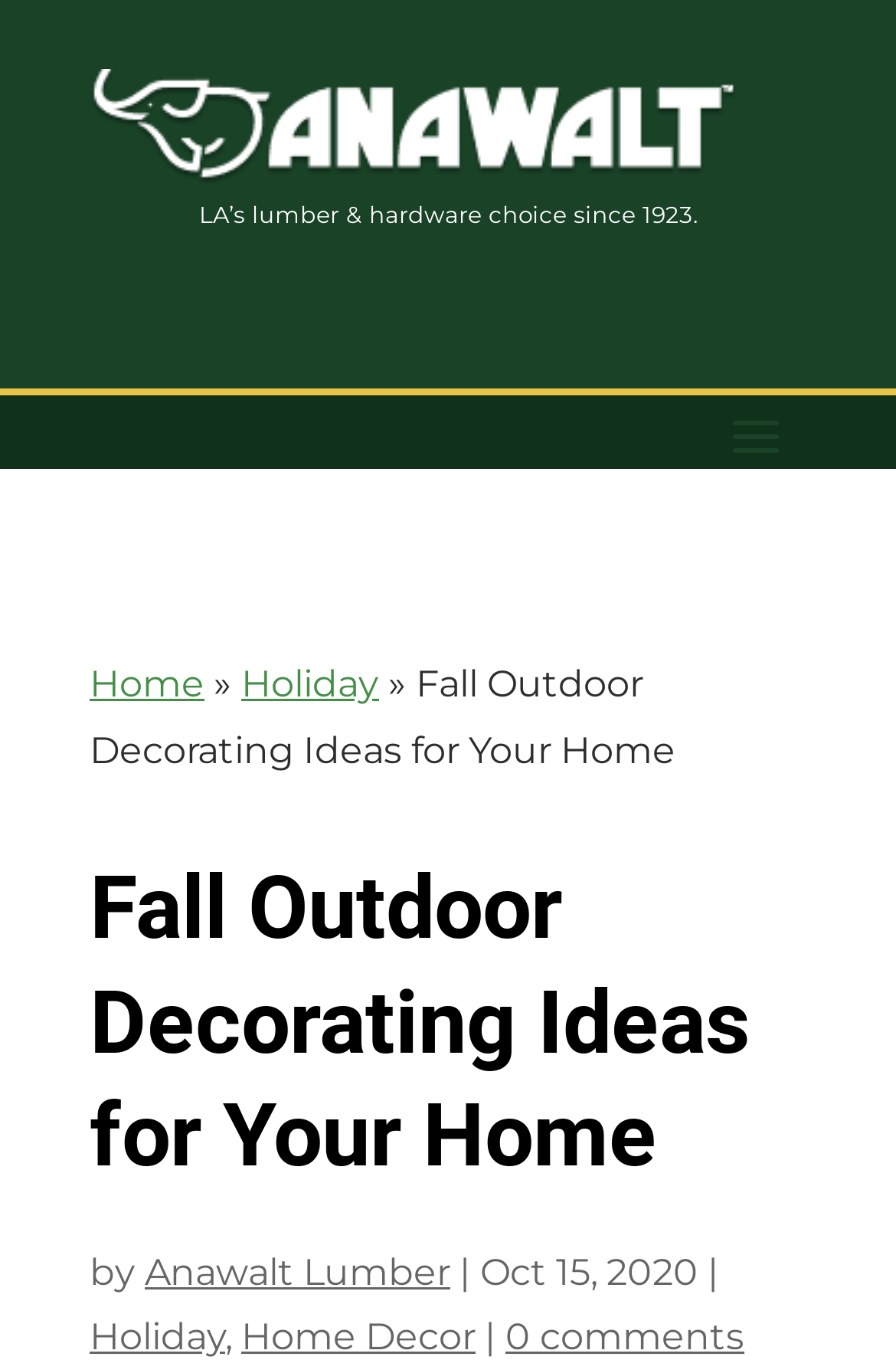Given the description Holiday, predict the bounding box coordinates of the UI element. Ensure the coordinates are in the format (top-left x, top-left y, bottom-right x, bottom-right y) and all values are between 0 and 1.

[0.269, 0.486, 0.423, 0.519]